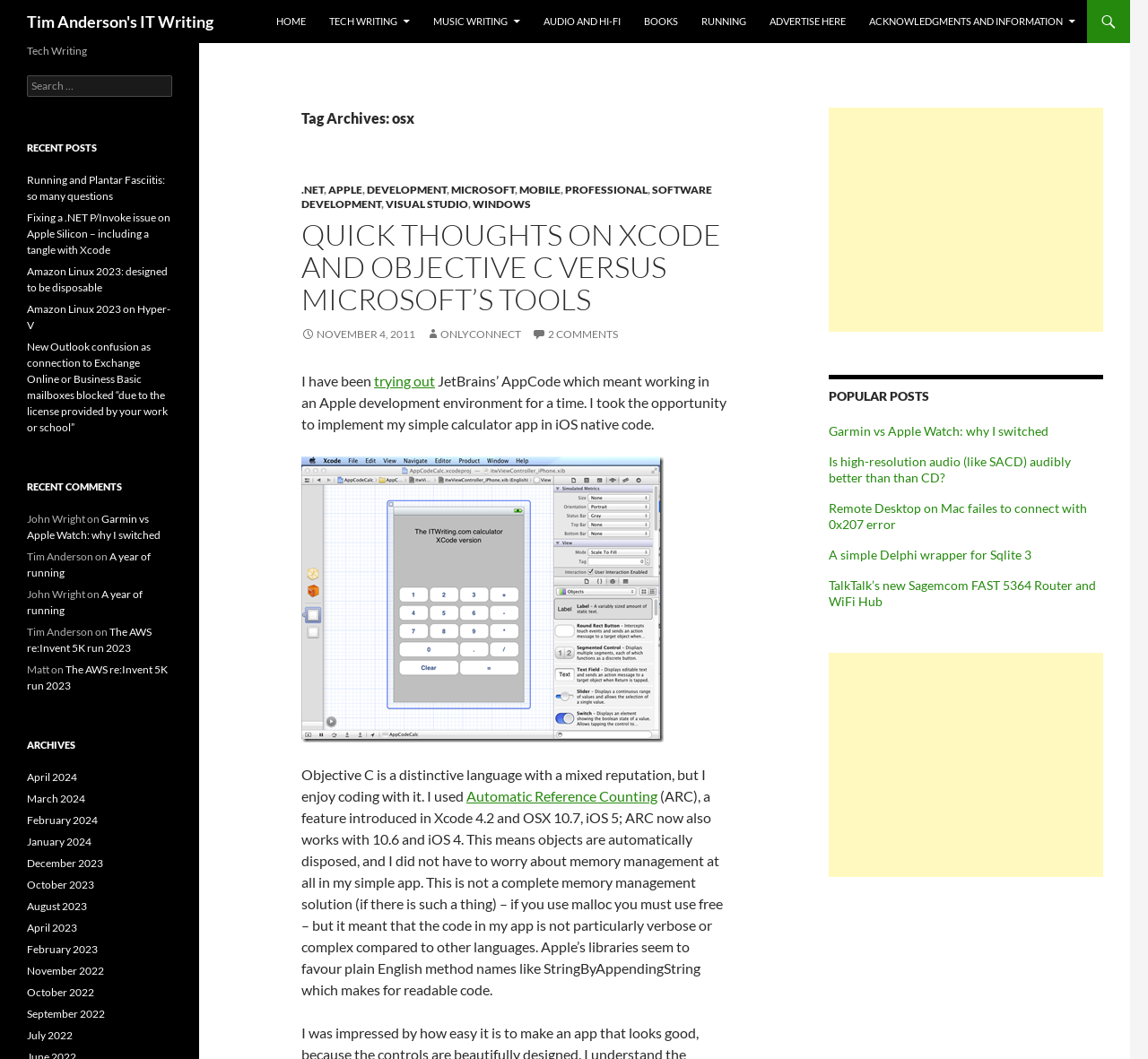Based on the image, give a detailed response to the question: What is the topic of the first blog post?

The first blog post is titled 'QUICK THOUGHTS ON XCODE AND OBJECTIVE C VERSUS MICROSOFT’S TOOLS' and discusses the author's experience with Xcode and Objective C.